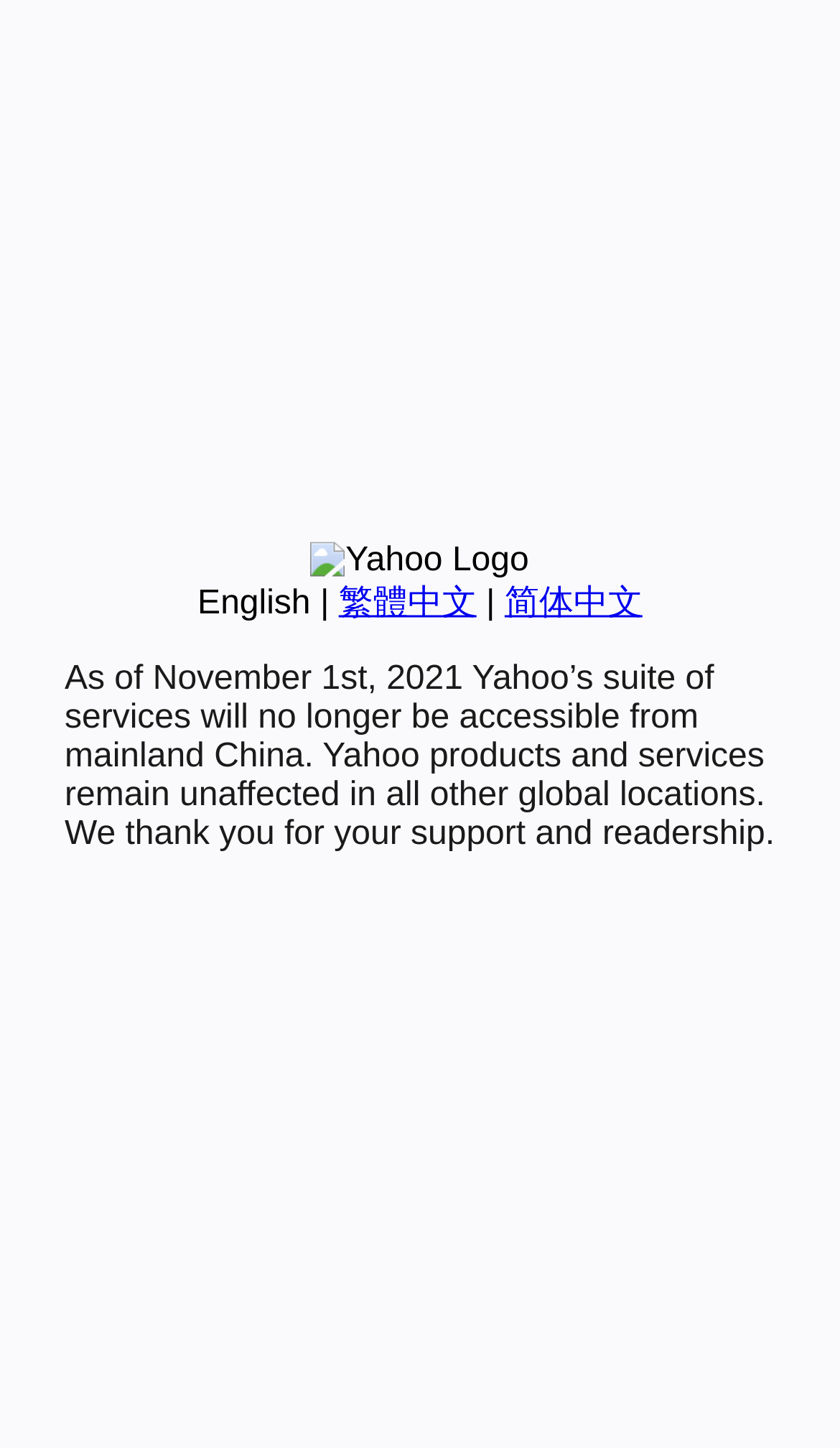Provide the bounding box coordinates of the HTML element this sentence describes: "繁體中文".

[0.403, 0.404, 0.567, 0.429]